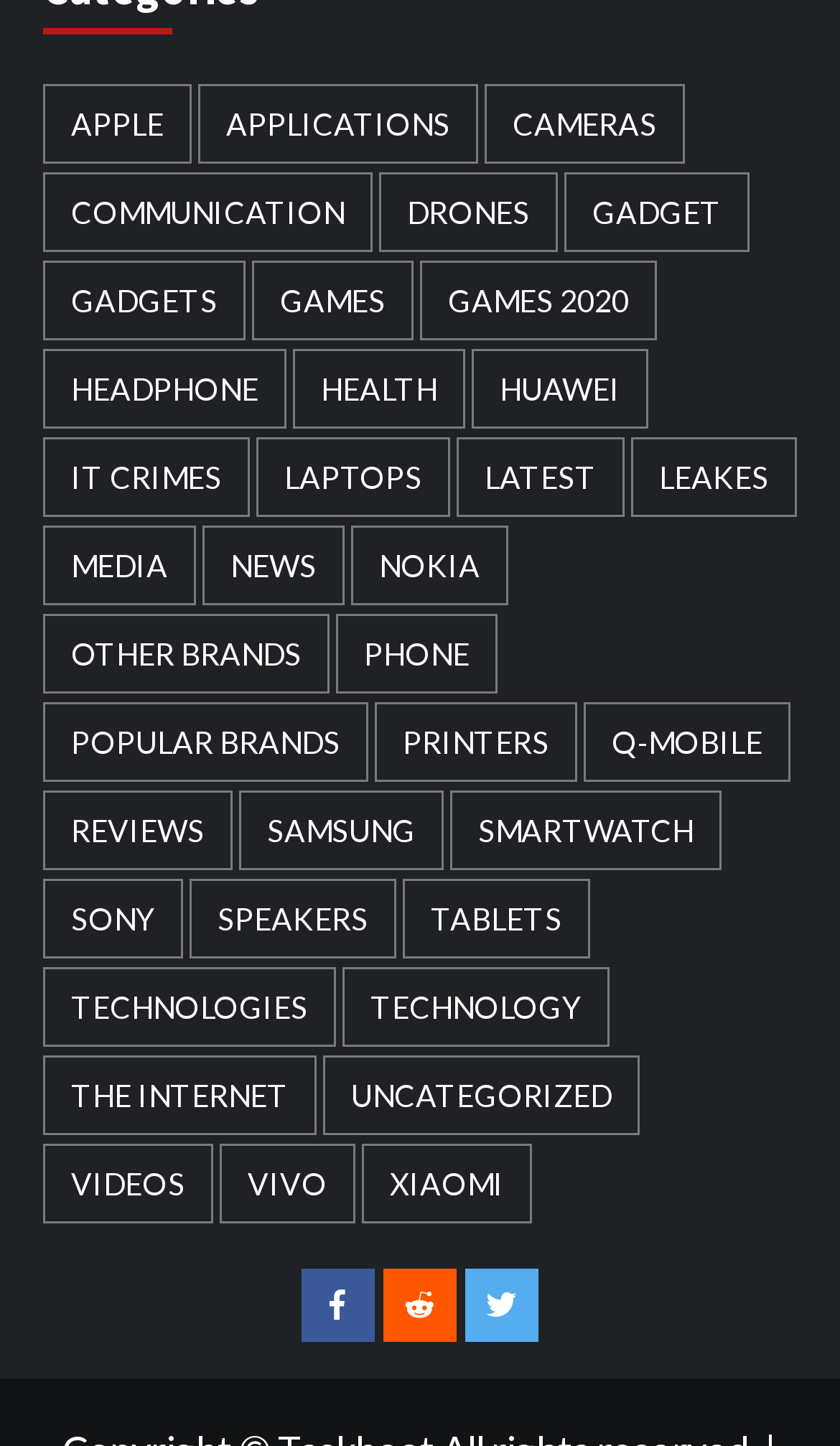Locate and provide the bounding box coordinates for the HTML element that matches this description: "IT Crimes".

[0.051, 0.303, 0.297, 0.358]